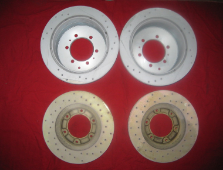How many brake rotors are in the image?
Answer briefly with a single word or phrase based on the image.

four